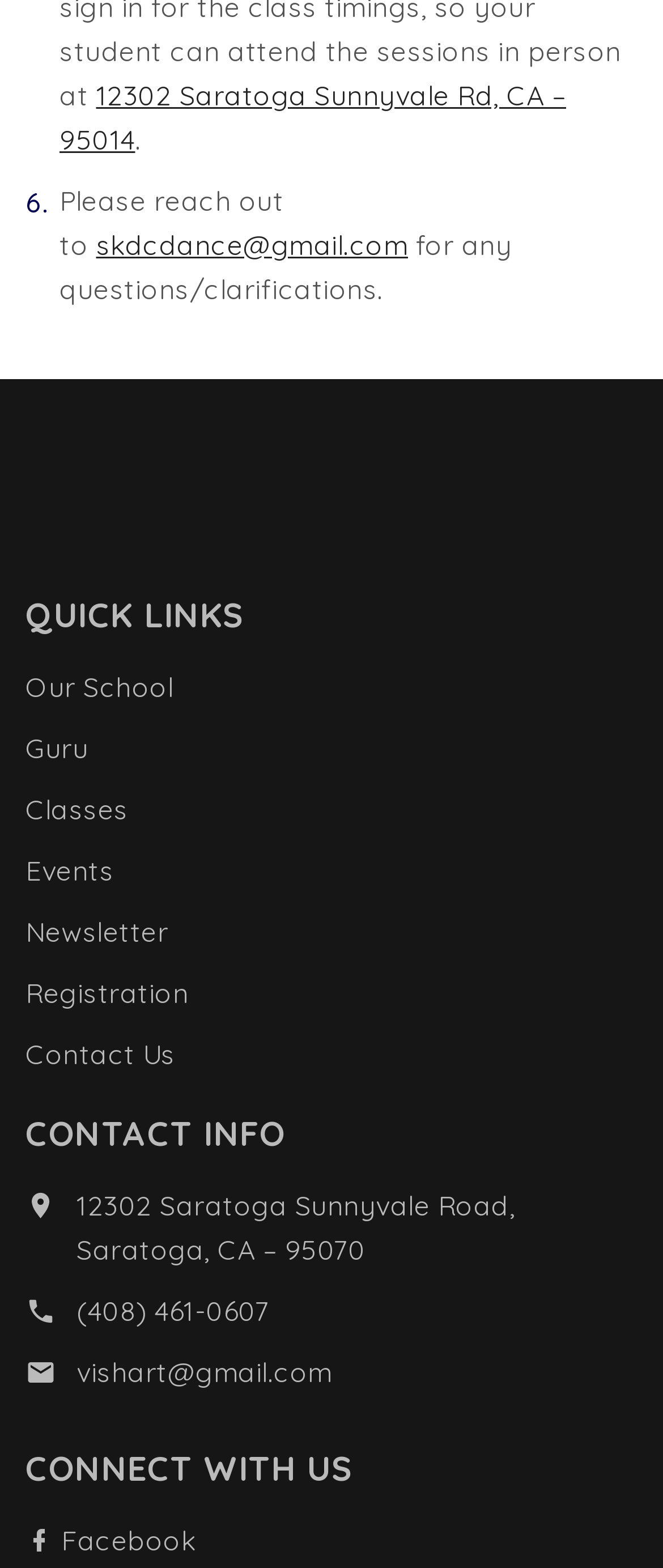Determine the bounding box coordinates of the UI element described by: "Contact Us".

[0.038, 0.658, 0.264, 0.686]